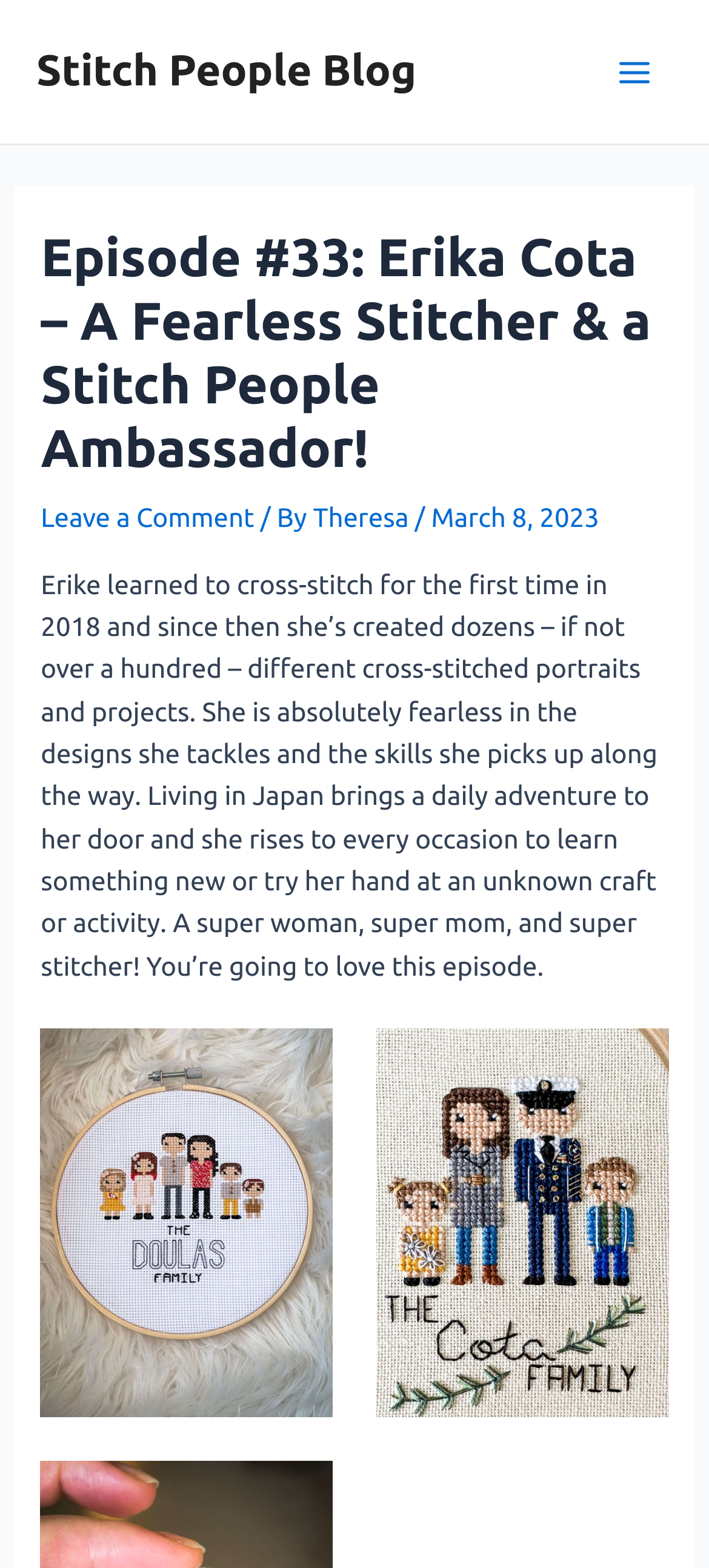Answer the question with a brief word or phrase:
When was the blog post published?

March 8, 2023